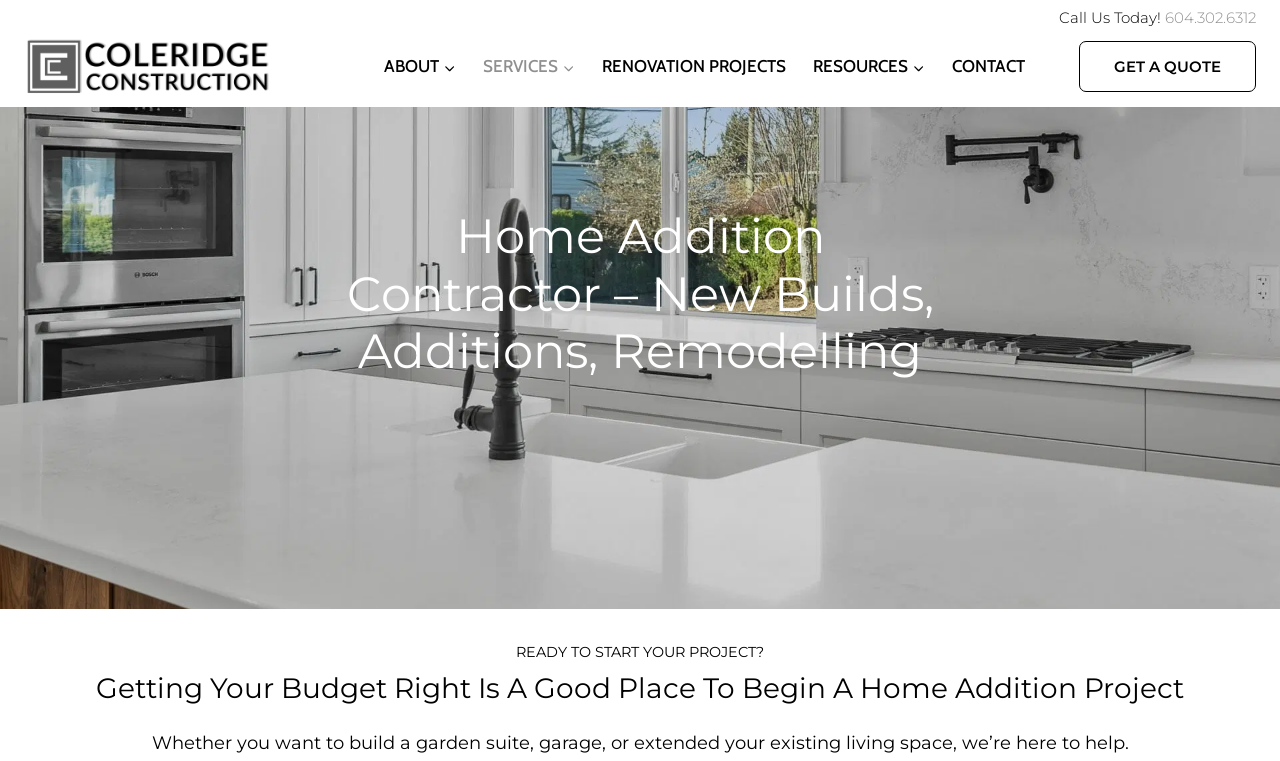Please identify the bounding box coordinates of the element's region that I should click in order to complete the following instruction: "Get a quote". The bounding box coordinates consist of four float numbers between 0 and 1, i.e., [left, top, right, bottom].

[0.843, 0.054, 0.981, 0.121]